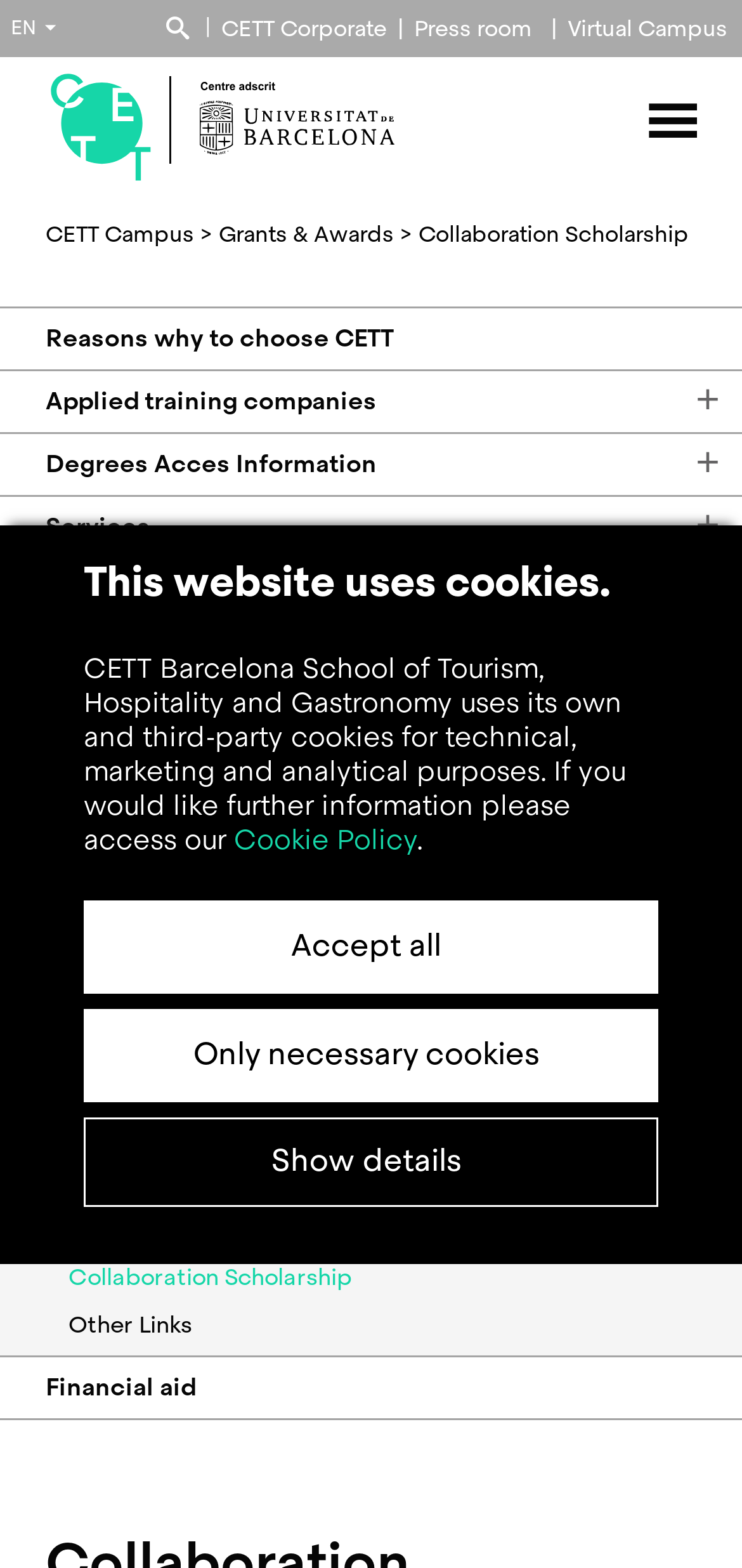Given the element description, predict the bounding box coordinates in the format (top-left x, top-left y, bottom-right x, bottom-right y), using floating point numbers between 0 and 1: alt="Grup CETT" title="Grup CETT"

[0.0, 0.098, 0.229, 0.122]